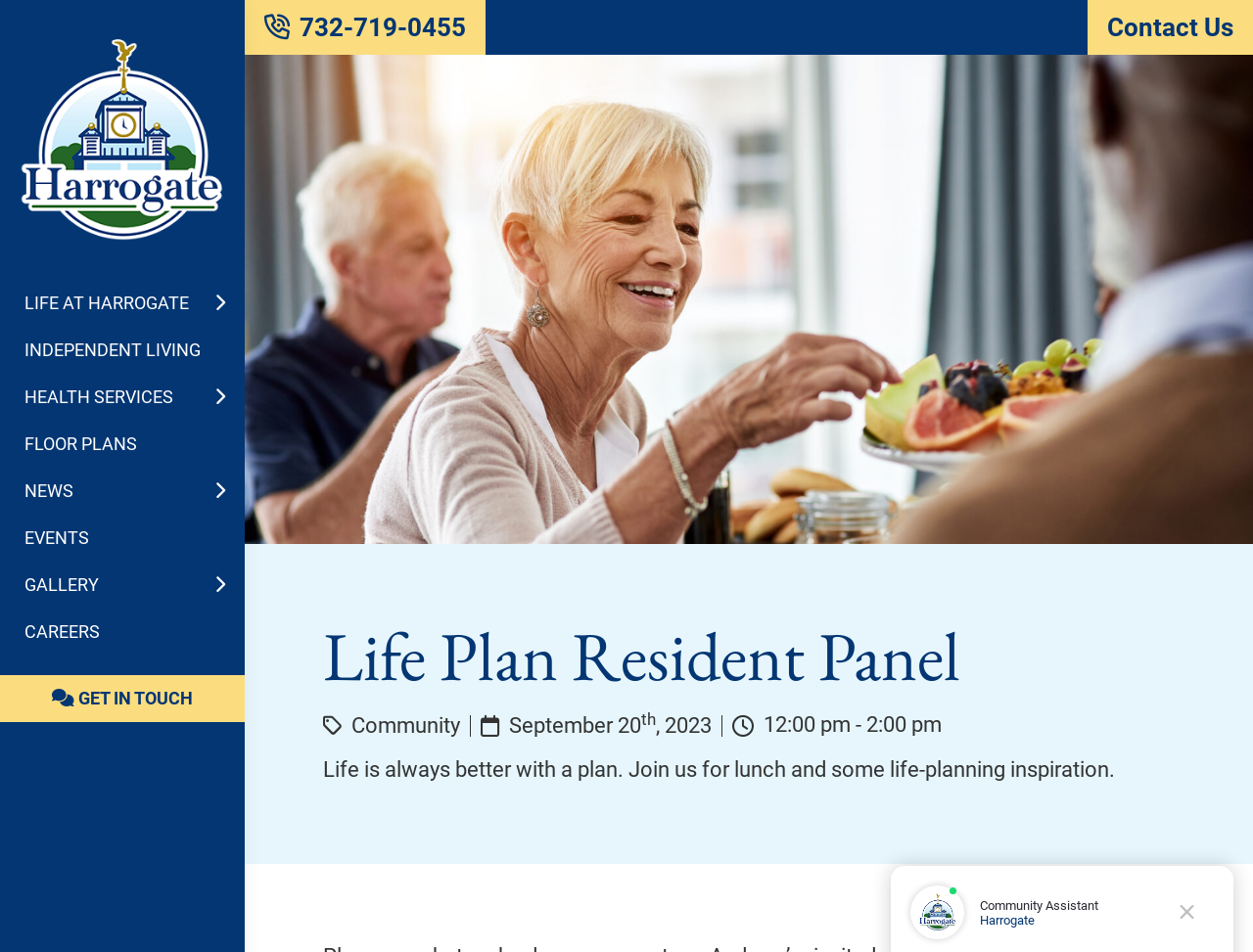Using details from the image, please answer the following question comprehensively:
What is the purpose of the event on September 20?

The purpose of the event can be inferred from the static text 'Life is always better with a plan. Join us for lunch and some life-planning inspiration.' which is displayed below the event details.